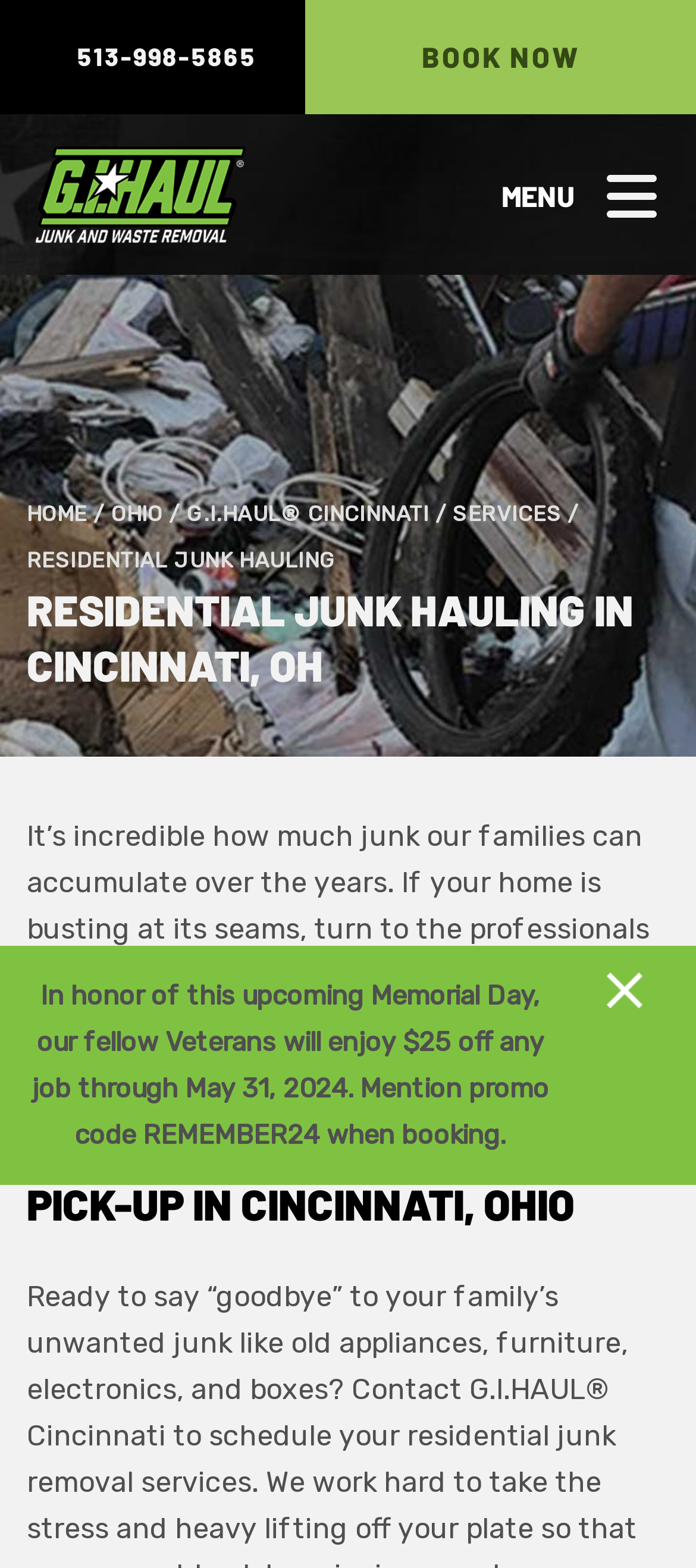Determine the bounding box coordinates of the region to click in order to accomplish the following instruction: "Go to home page". Provide the coordinates as four float numbers between 0 and 1, specifically [left, top, right, bottom].

[0.038, 0.319, 0.125, 0.335]